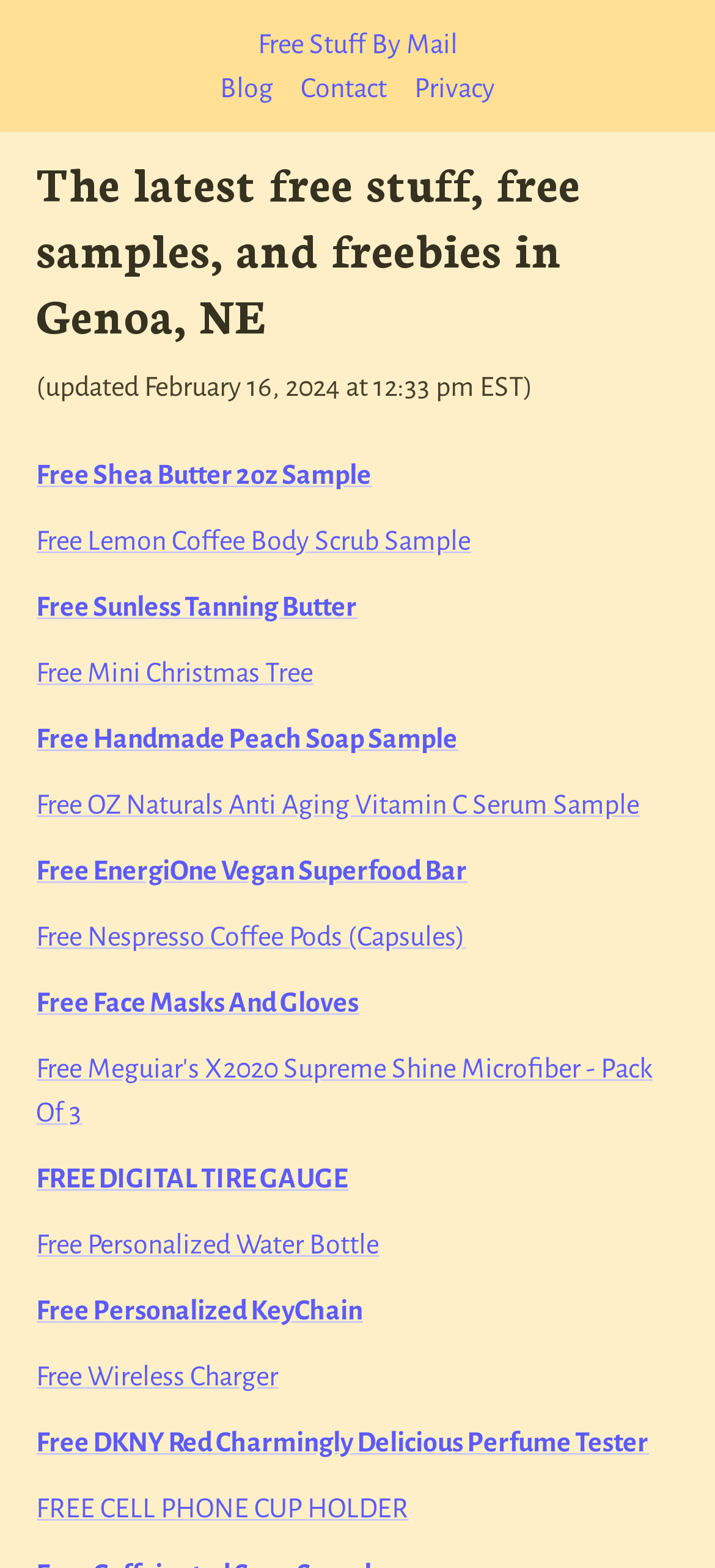Please specify the bounding box coordinates of the clickable section necessary to execute the following command: "Explore the 'Free Handmade Peach Soap Sample' offer".

[0.05, 0.461, 0.64, 0.48]